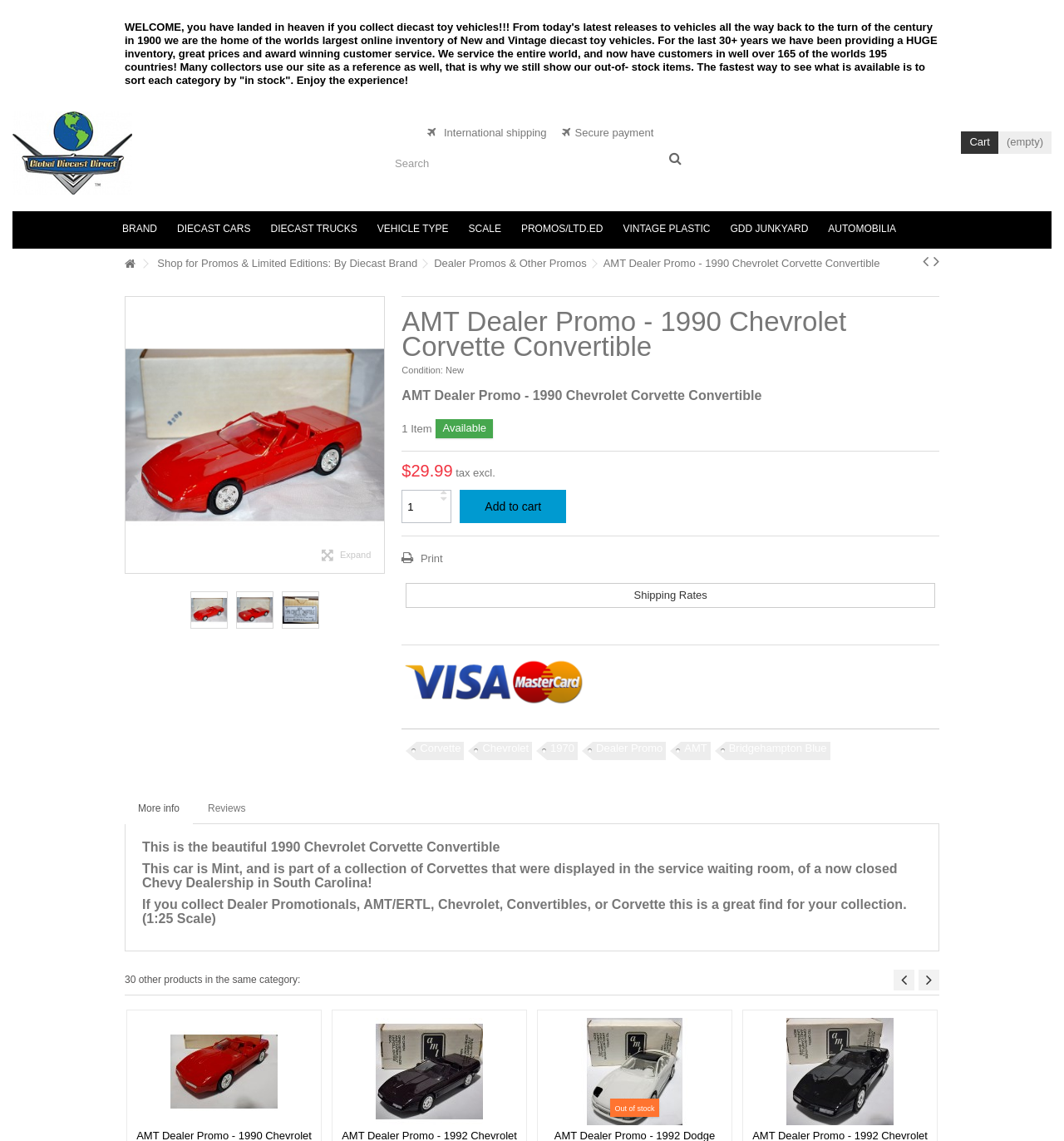Given the element description Diecast Cars, specify the bounding box coordinates of the corresponding UI element in the format (top-left x, top-left y, bottom-right x, bottom-right y). All values must be between 0 and 1.

[0.157, 0.185, 0.245, 0.218]